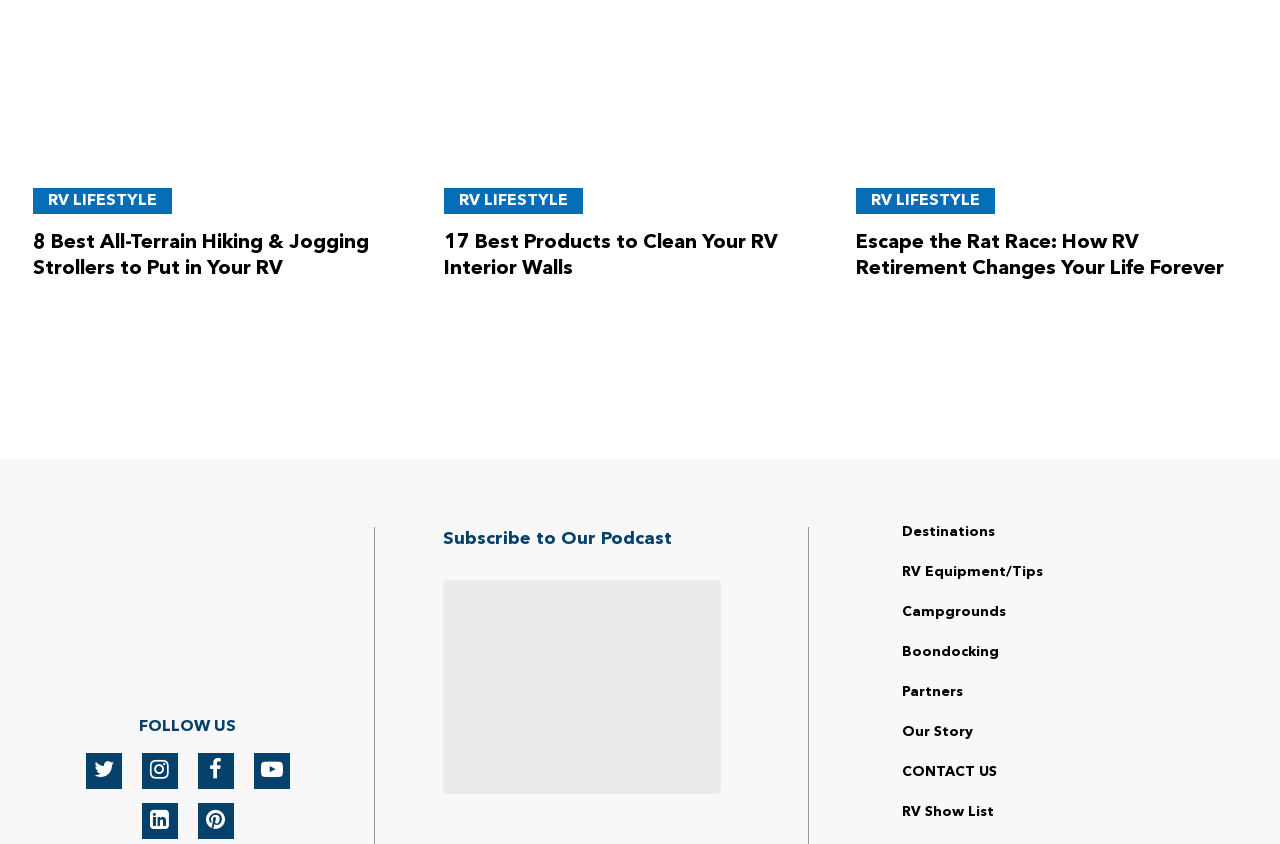What is the topic of the first article on the webpage?
Could you answer the question in a detailed manner, providing as much information as possible?

The first article on the webpage is indicated by the heading '8 Best All-Terrain Hiking & Jogging Strollers to Put in Your RV', which suggests that the article is about hiking and jogging strollers suitable for RV use.